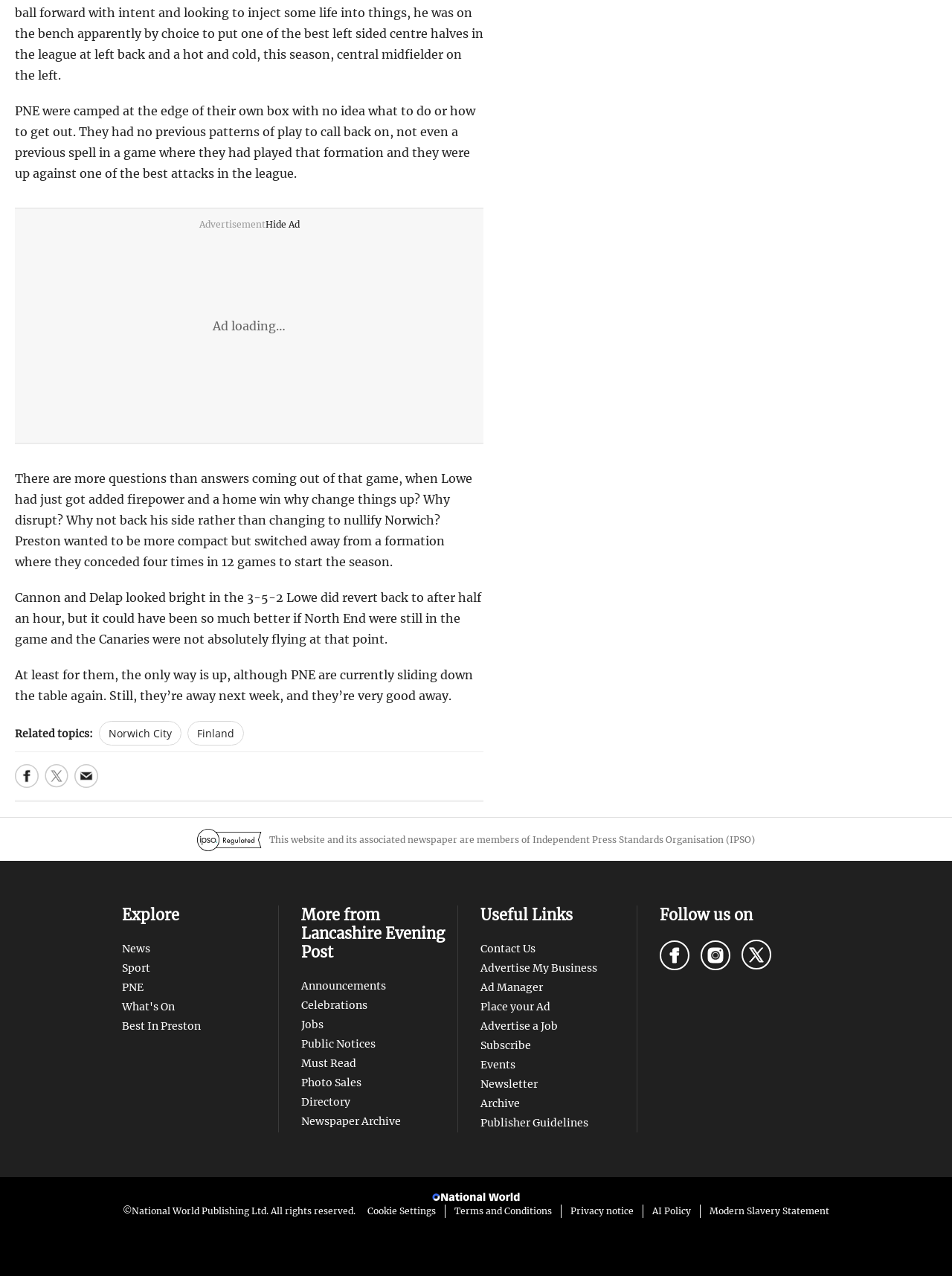Indicate the bounding box coordinates of the element that must be clicked to execute the instruction: "Check out the News section". The coordinates should be given as four float numbers between 0 and 1, i.e., [left, top, right, bottom].

[0.128, 0.738, 0.157, 0.749]